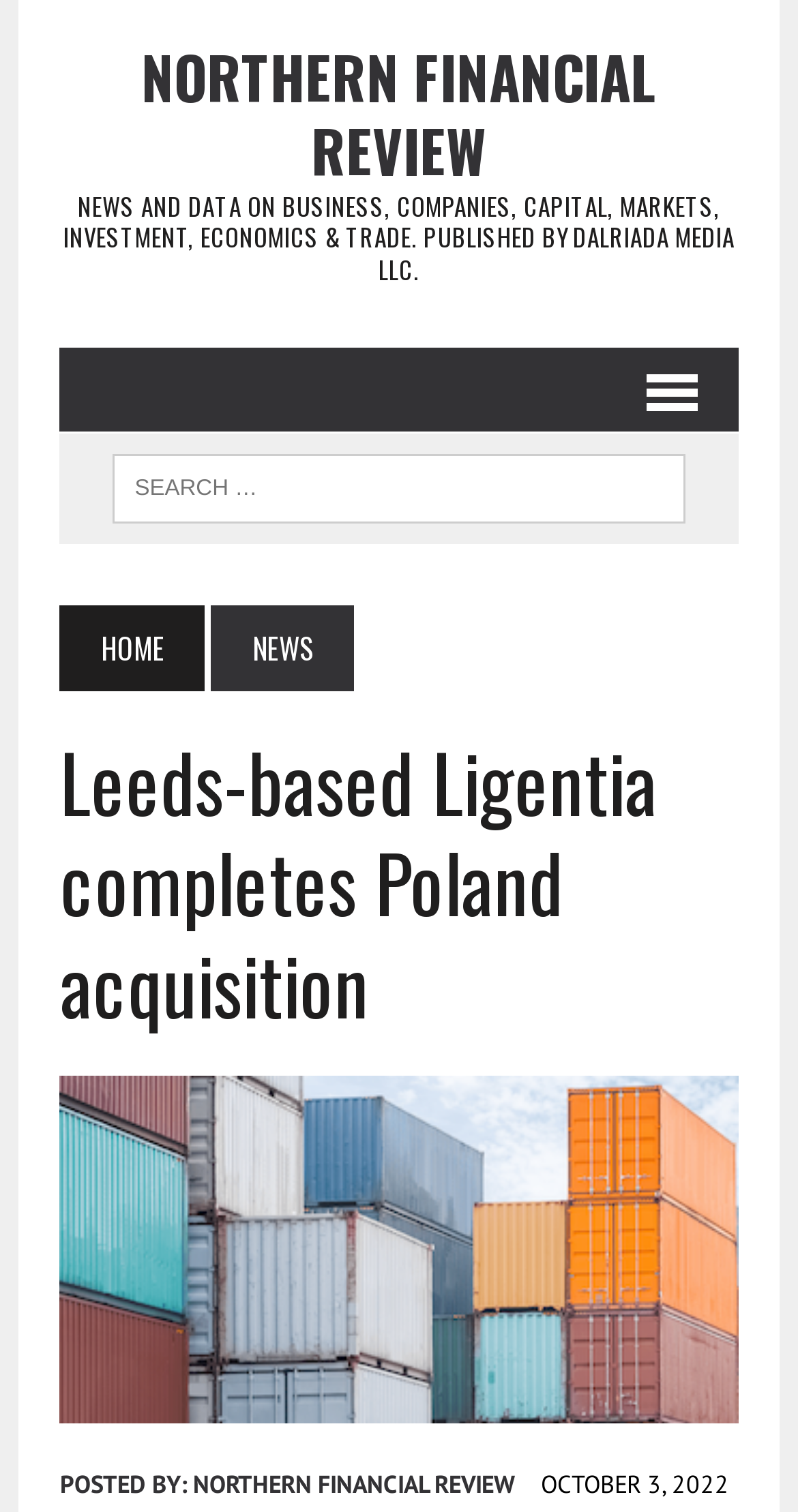Answer this question in one word or a short phrase: What is the name of the publication?

Northern Financial Review